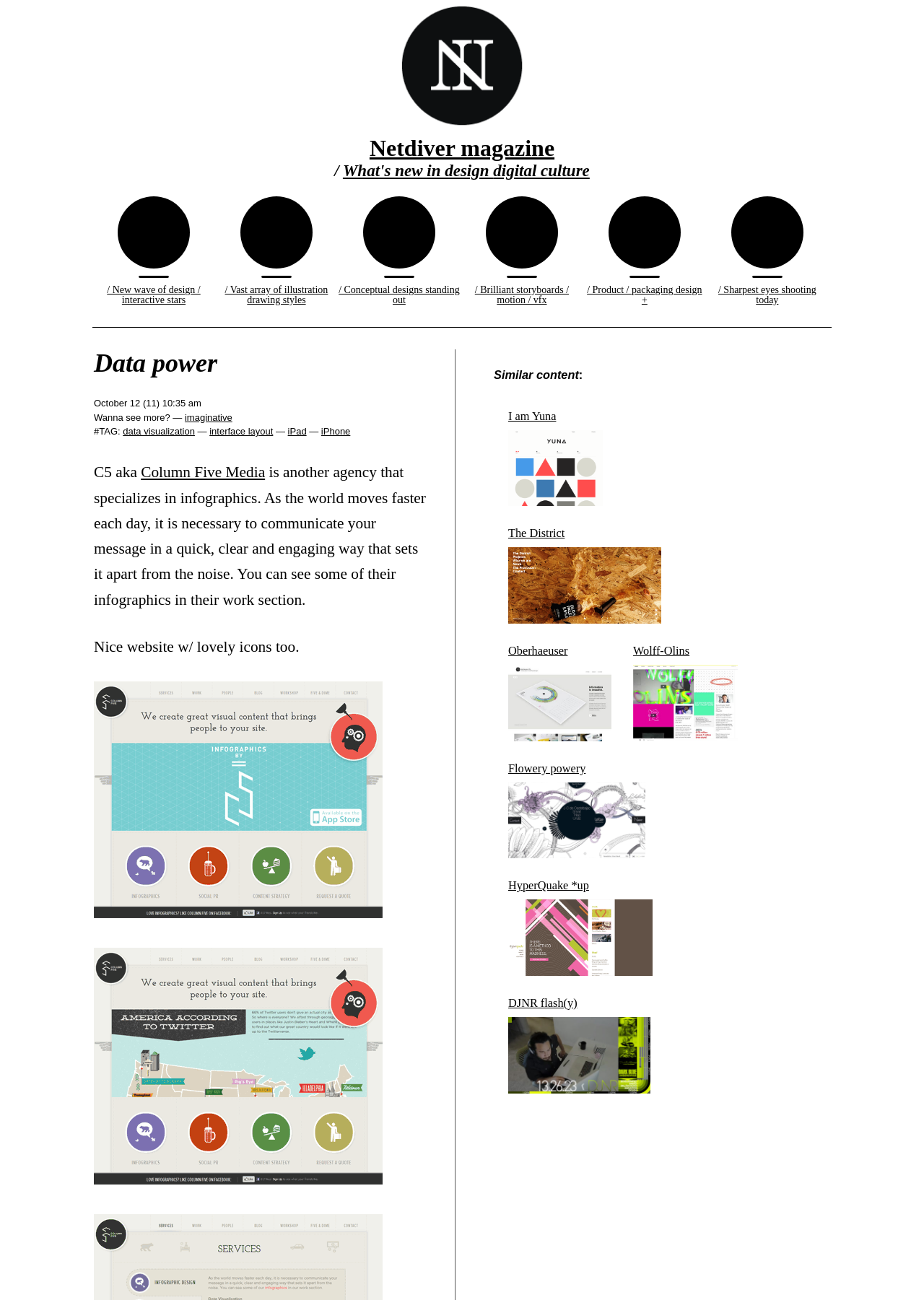Determine the bounding box coordinates of the clickable element to achieve the following action: 'Read the article about data power'. Provide the coordinates as four float values between 0 and 1, formatted as [left, top, right, bottom].

[0.102, 0.269, 0.398, 0.289]